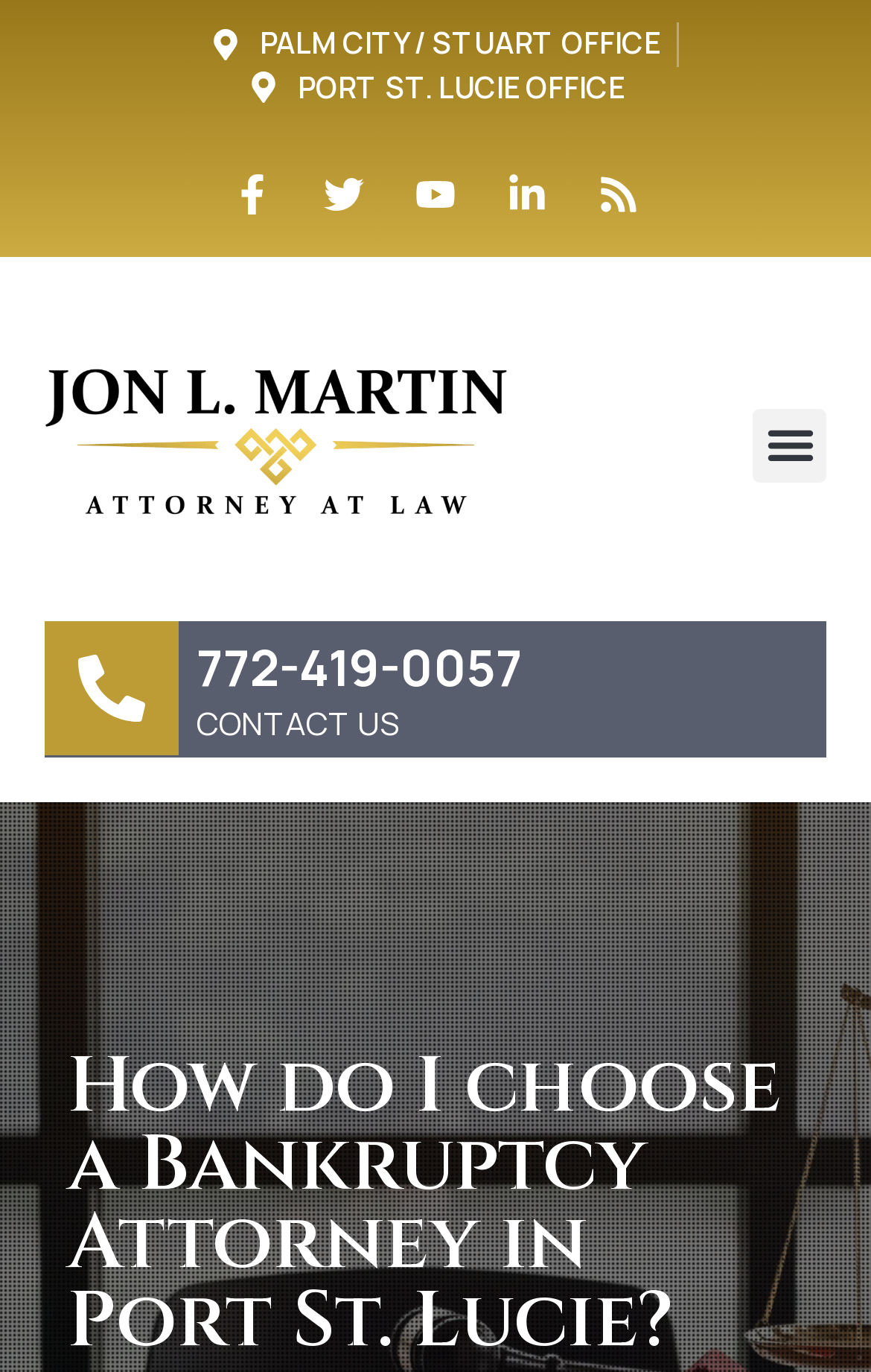Pinpoint the bounding box coordinates of the area that should be clicked to complete the following instruction: "Call the phone number". The coordinates must be given as four float numbers between 0 and 1, i.e., [left, top, right, bottom].

[0.226, 0.463, 0.6, 0.512]